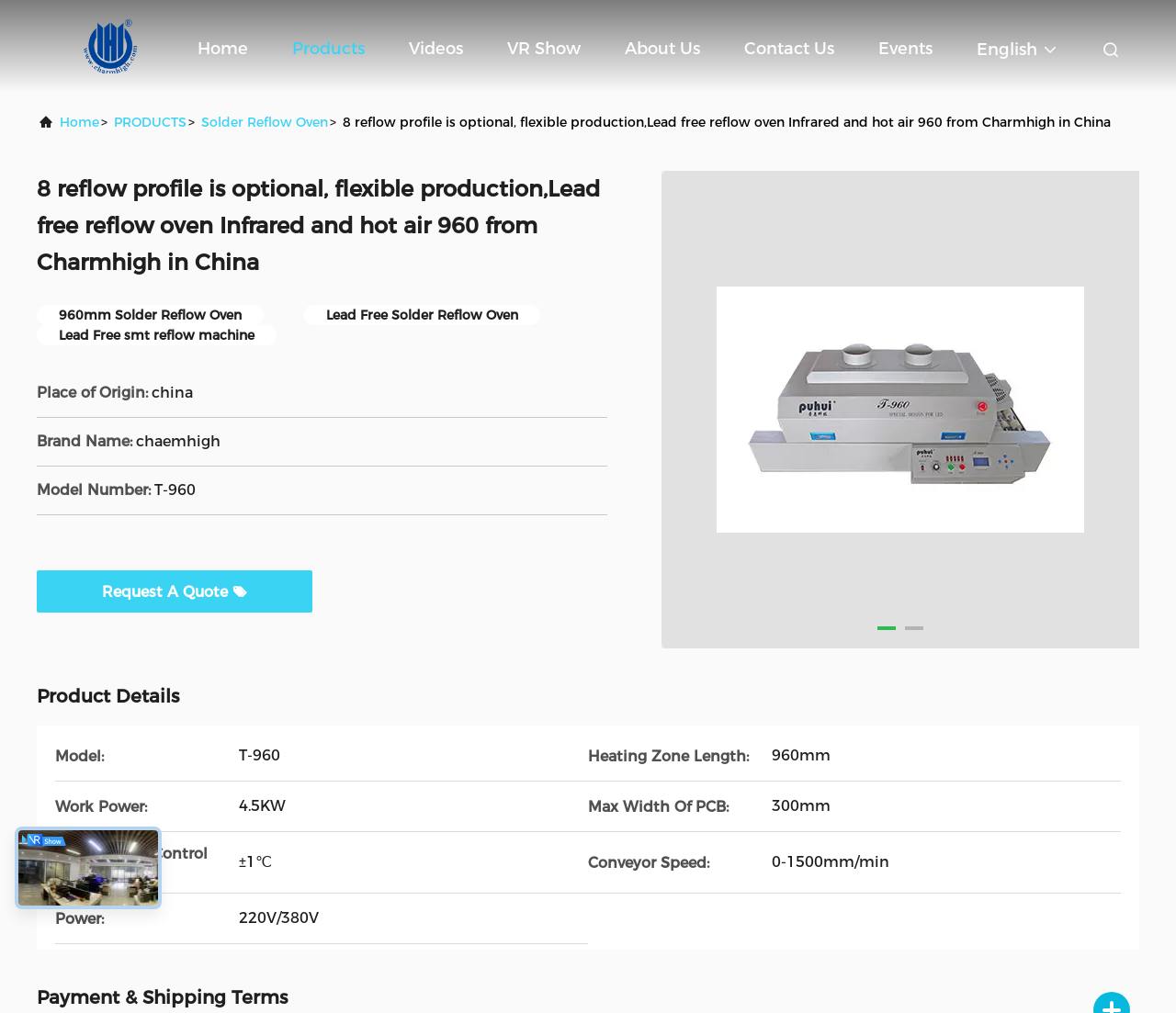How many links are there in the top navigation bar?
Please look at the screenshot and answer using one word or phrase.

7